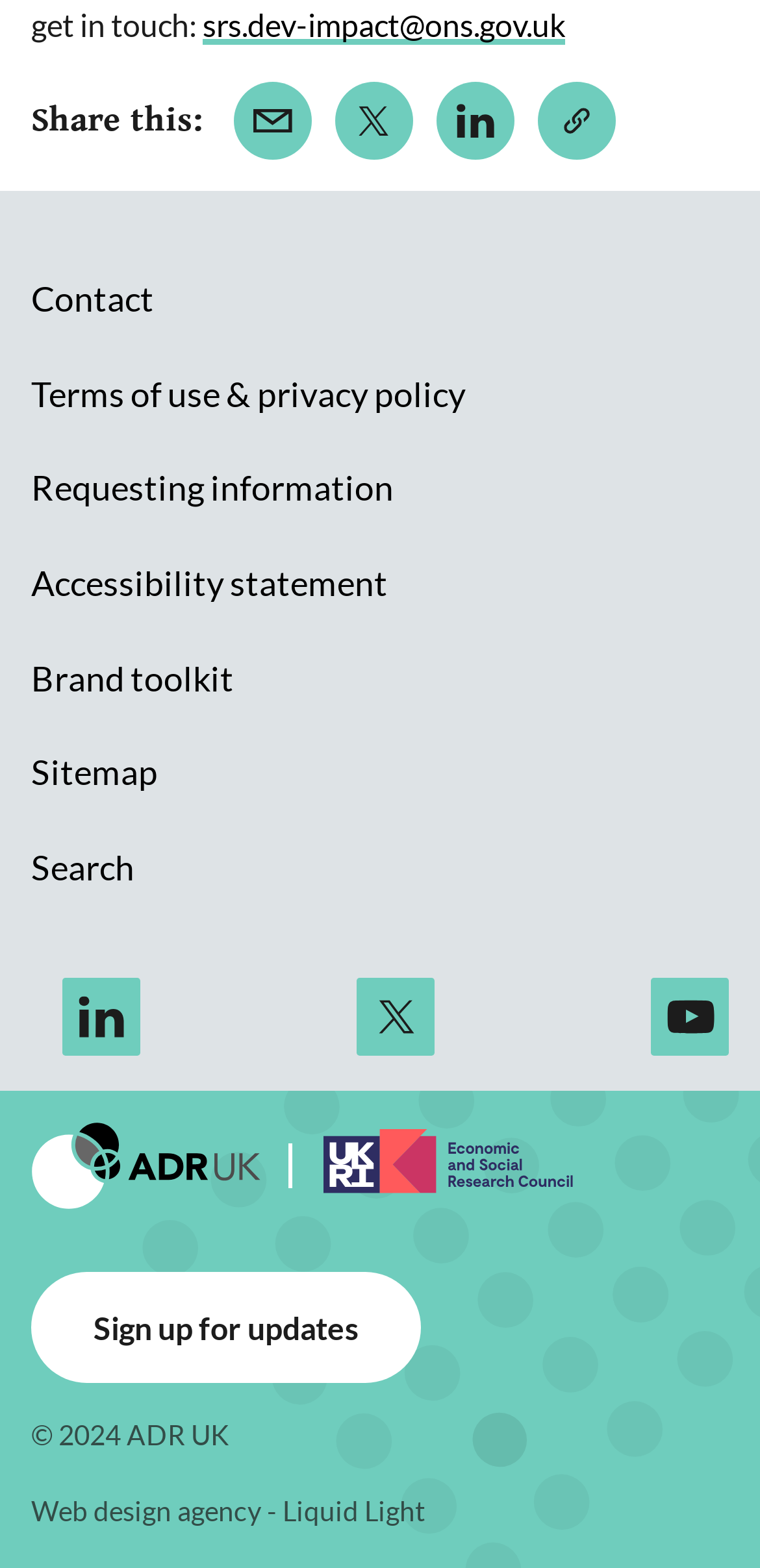Give a short answer using one word or phrase for the question:
What is the copyright year?

2024